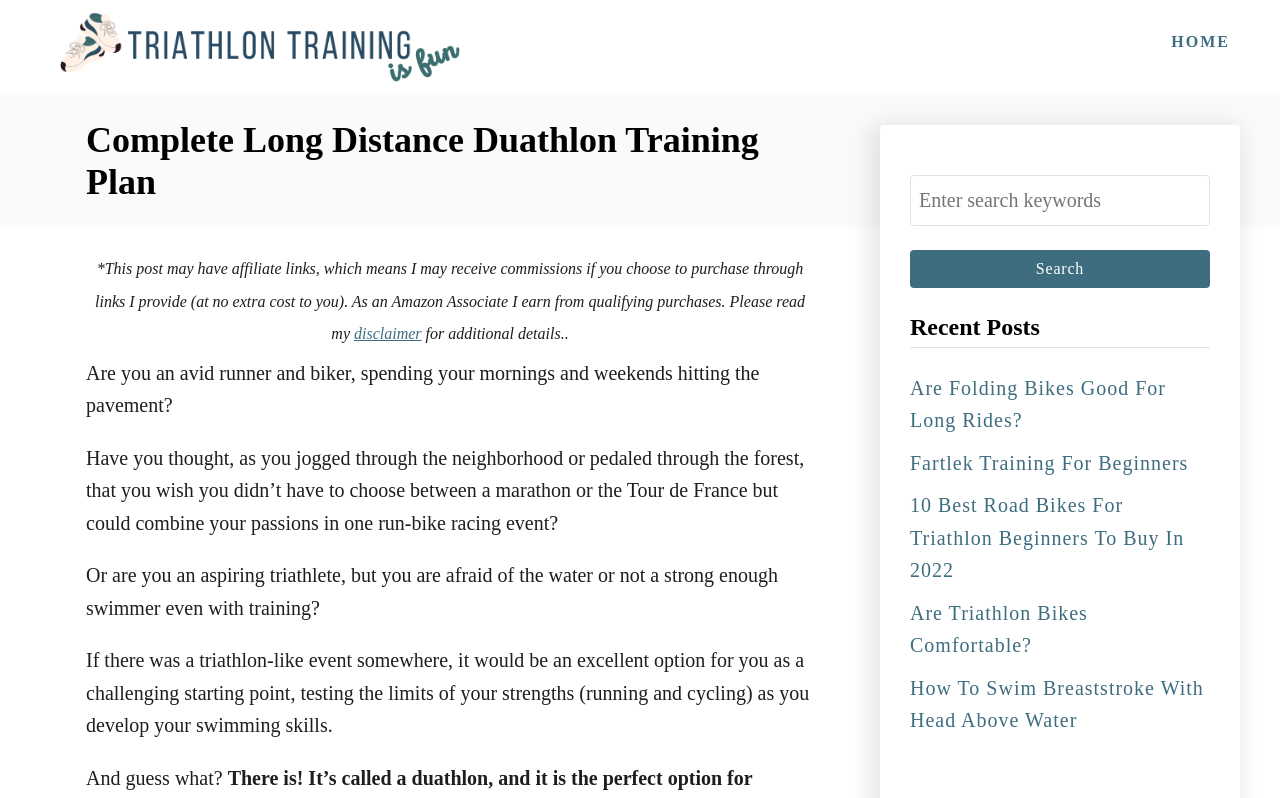Pinpoint the bounding box coordinates of the clickable element to carry out the following instruction: "Click on the link to Are Folding Bikes Good For Long Rides?."

[0.711, 0.472, 0.911, 0.54]